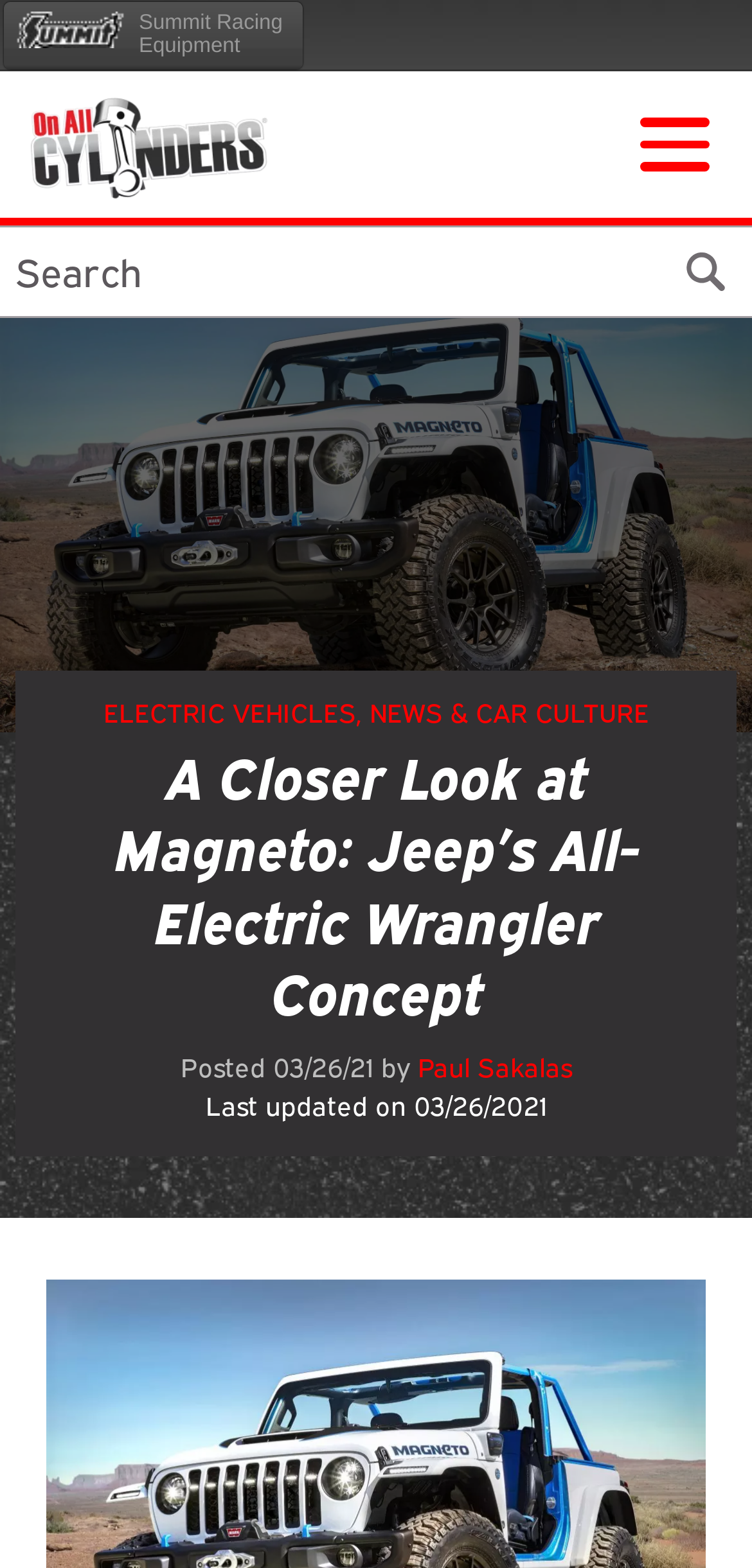Provide the bounding box coordinates of the section that needs to be clicked to accomplish the following instruction: "Go to the 'NEWS & CAR CULTURE' section."

[0.491, 0.445, 0.863, 0.465]